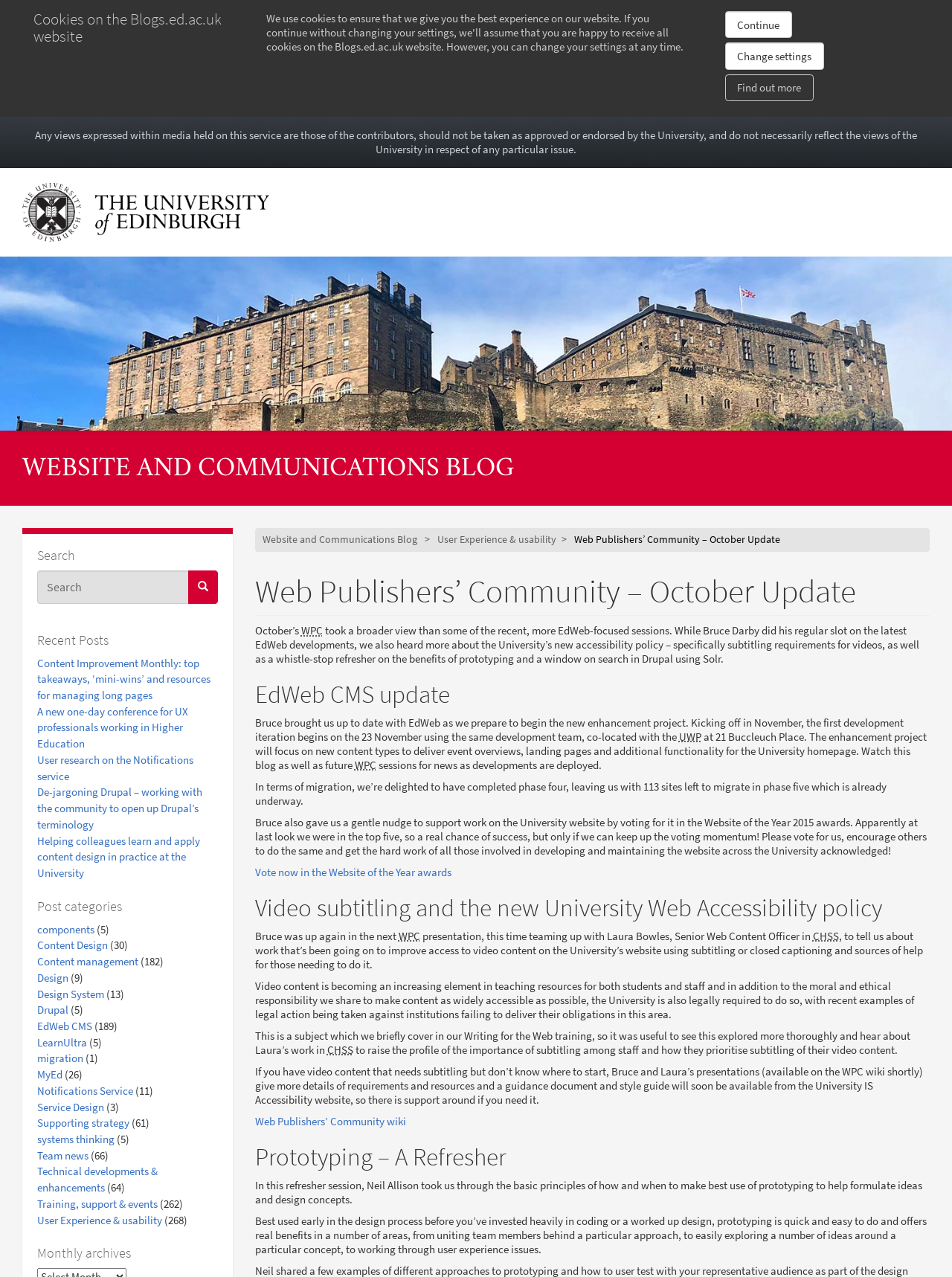Reply to the question with a brief word or phrase: What is the name of the policy mentioned in the post?

accessibility policy